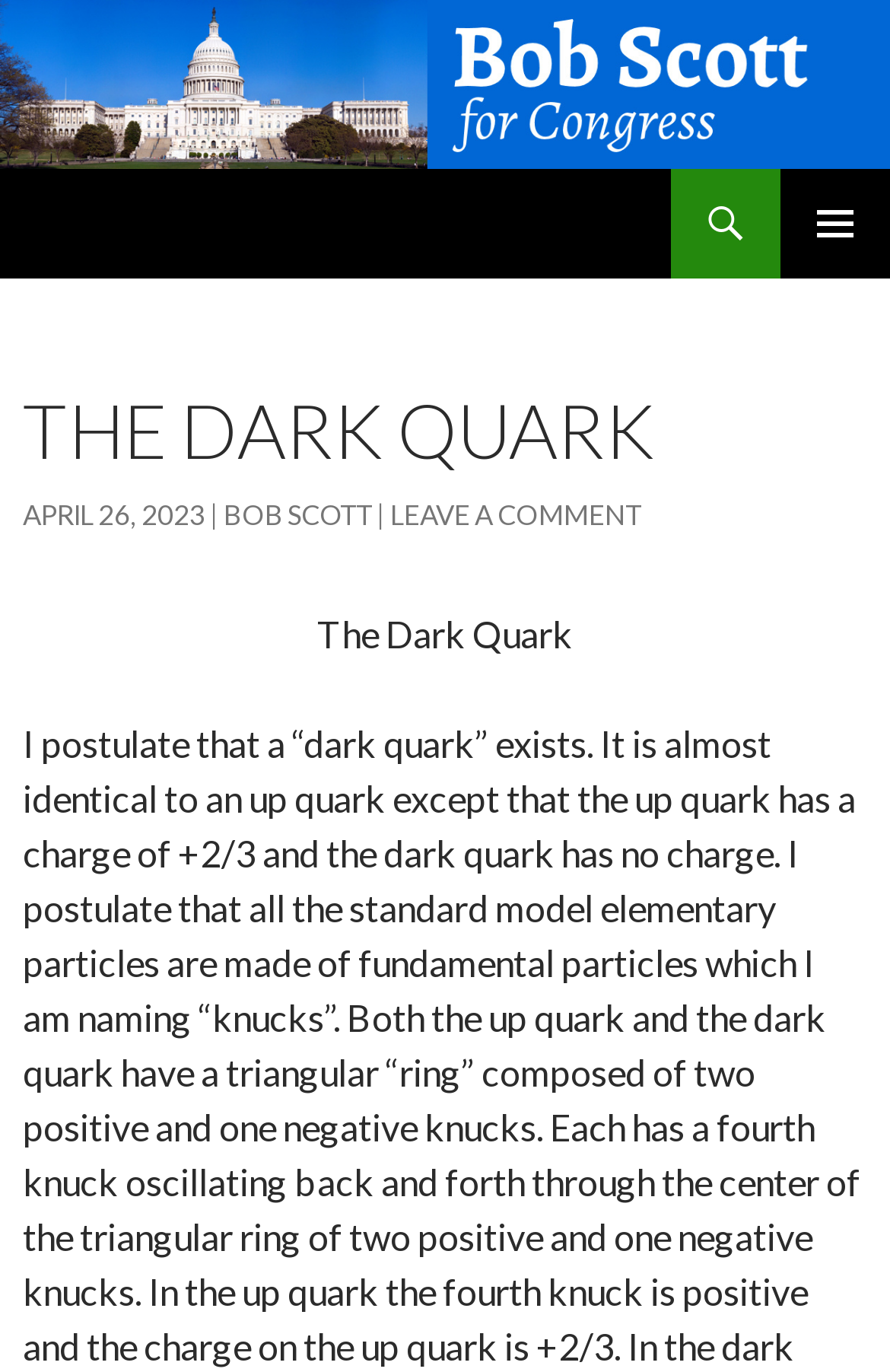What is the date of the latest article?
Based on the image, provide a one-word or brief-phrase response.

APRIL 26, 2023